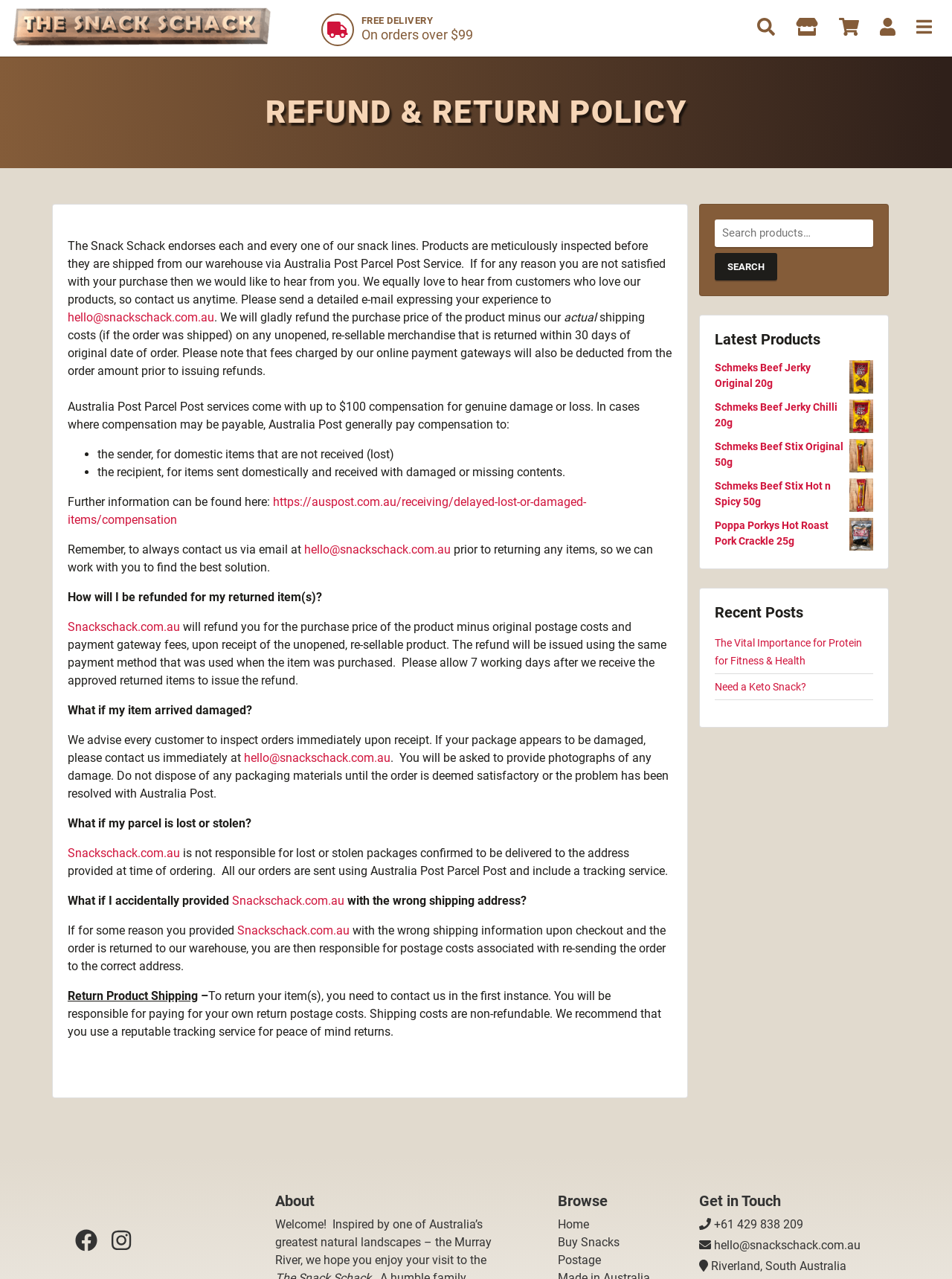Predict the bounding box of the UI element that fits this description: "Contact us".

None